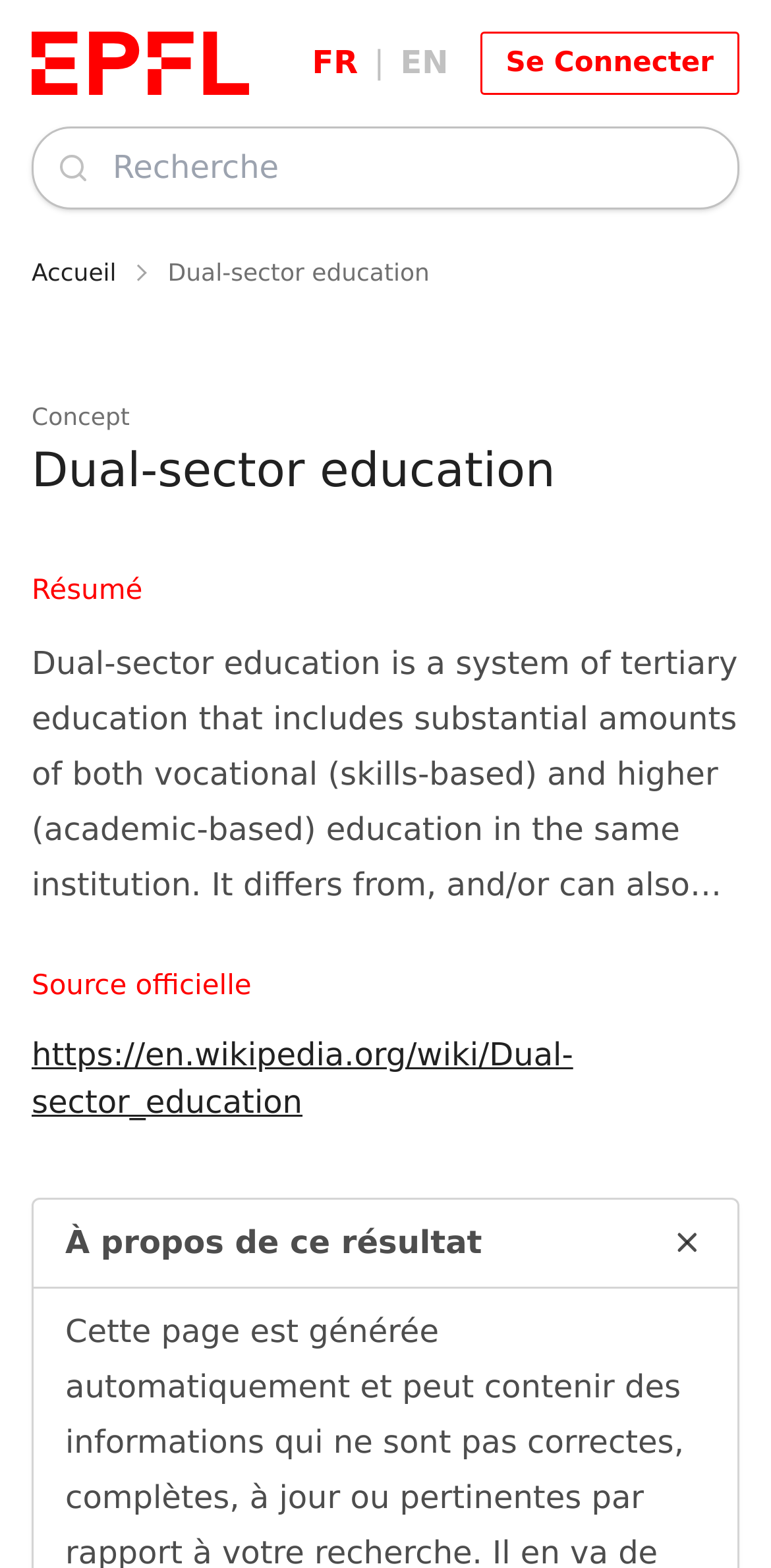Locate the bounding box coordinates of the element's region that should be clicked to carry out the following instruction: "view the author's profile". The coordinates need to be four float numbers between 0 and 1, i.e., [left, top, right, bottom].

None